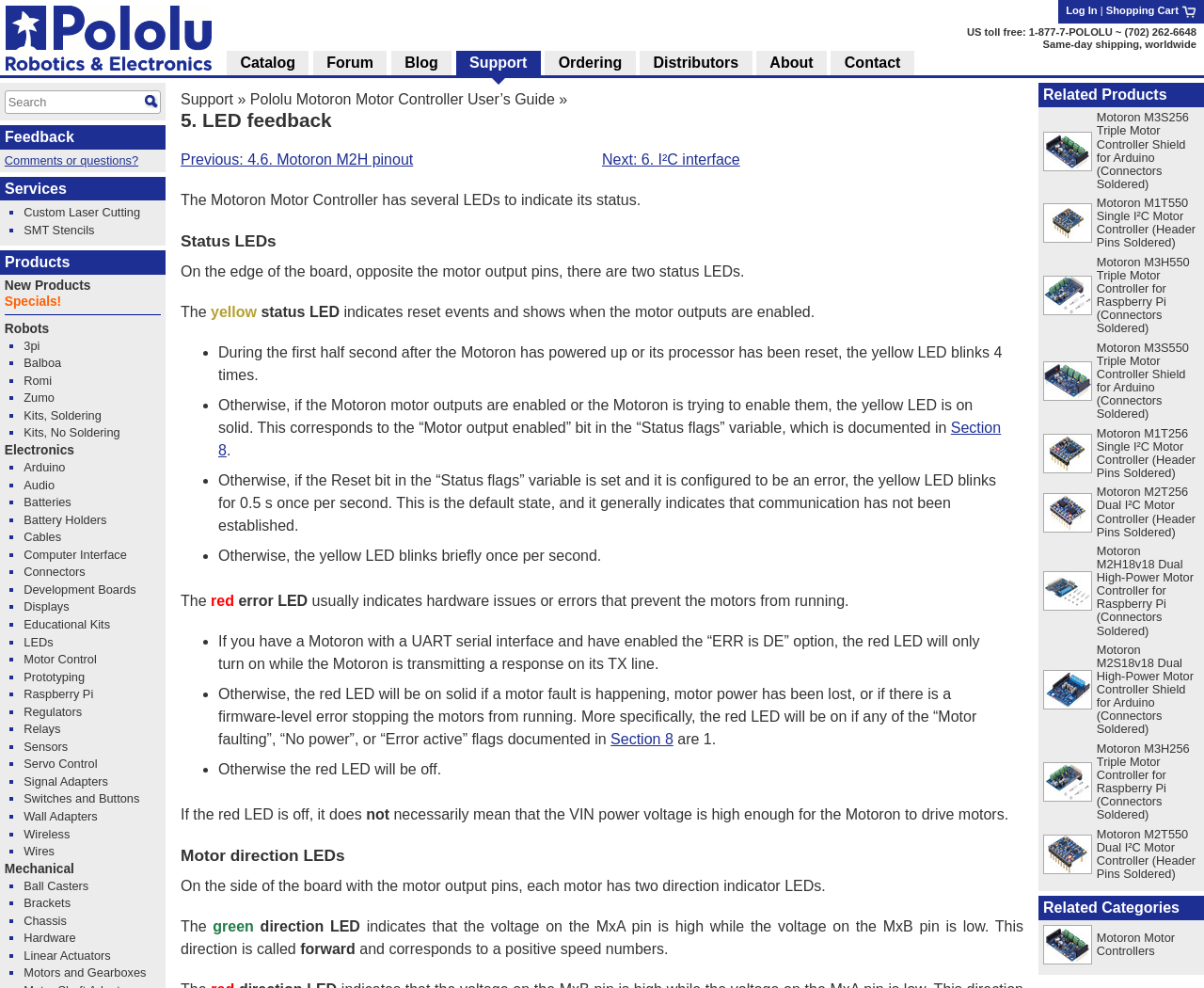With reference to the image, please provide a detailed answer to the following question: What does the red LED usually indicate?

The red LED usually indicates hardware issues or errors that prevent the motors from running. It can also indicate a motor fault, loss of motor power, or a firmware-level error stopping the motors from running.